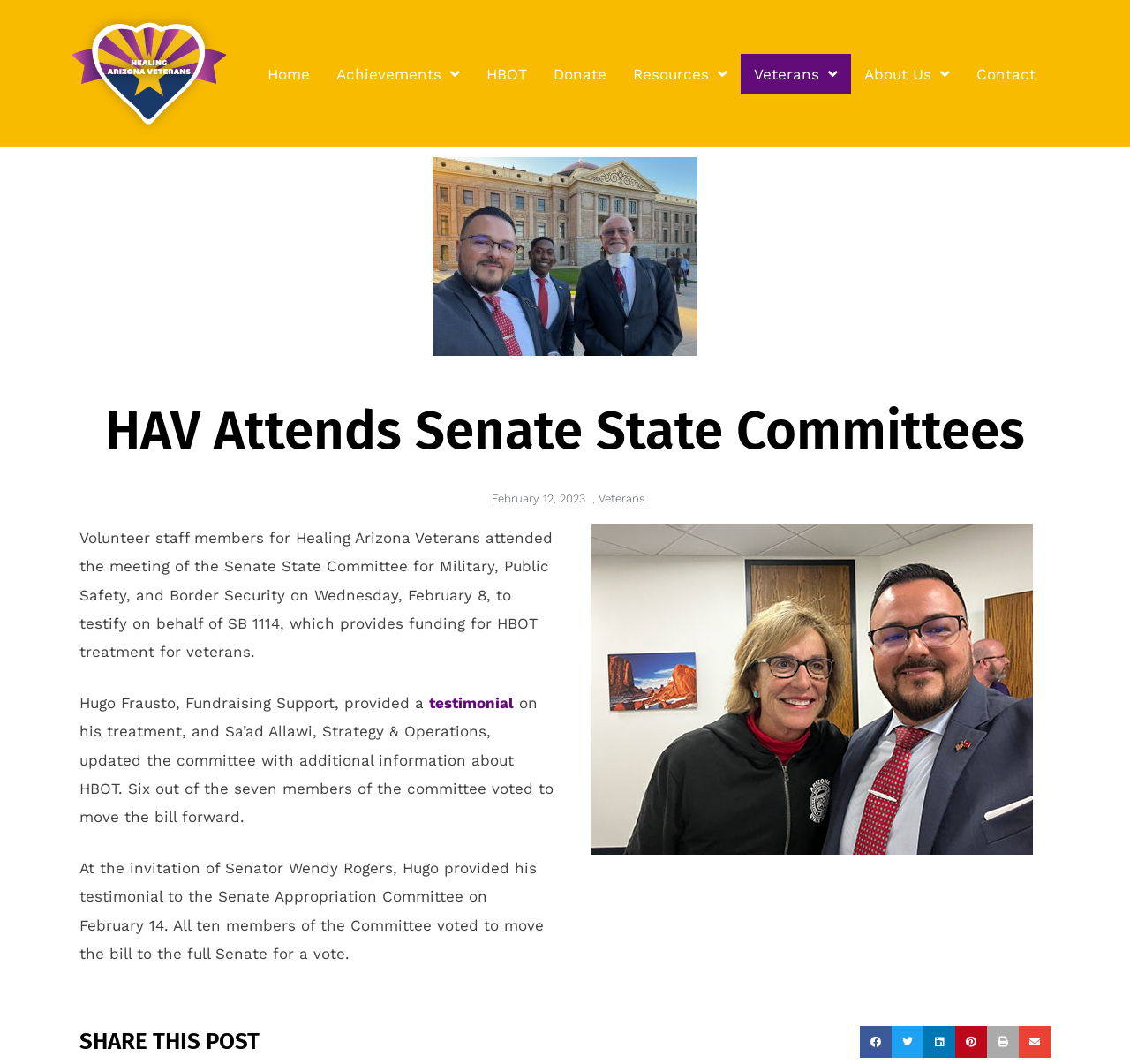Find and provide the bounding box coordinates for the UI element described with: "February 12, 2023".

[0.429, 0.459, 0.518, 0.48]